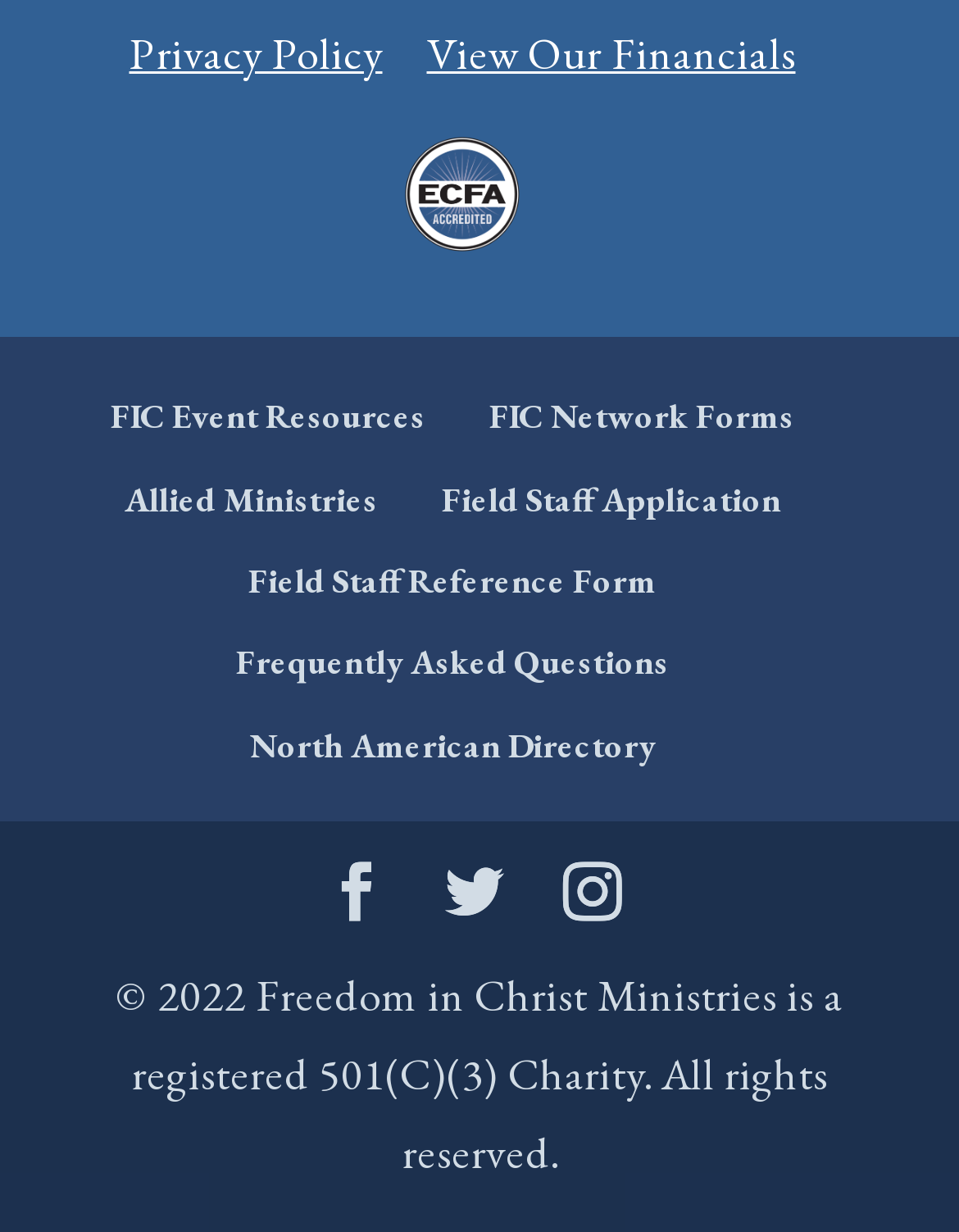What type of information can be found in the North American Directory?
Your answer should be a single word or phrase derived from the screenshot.

Ministries information